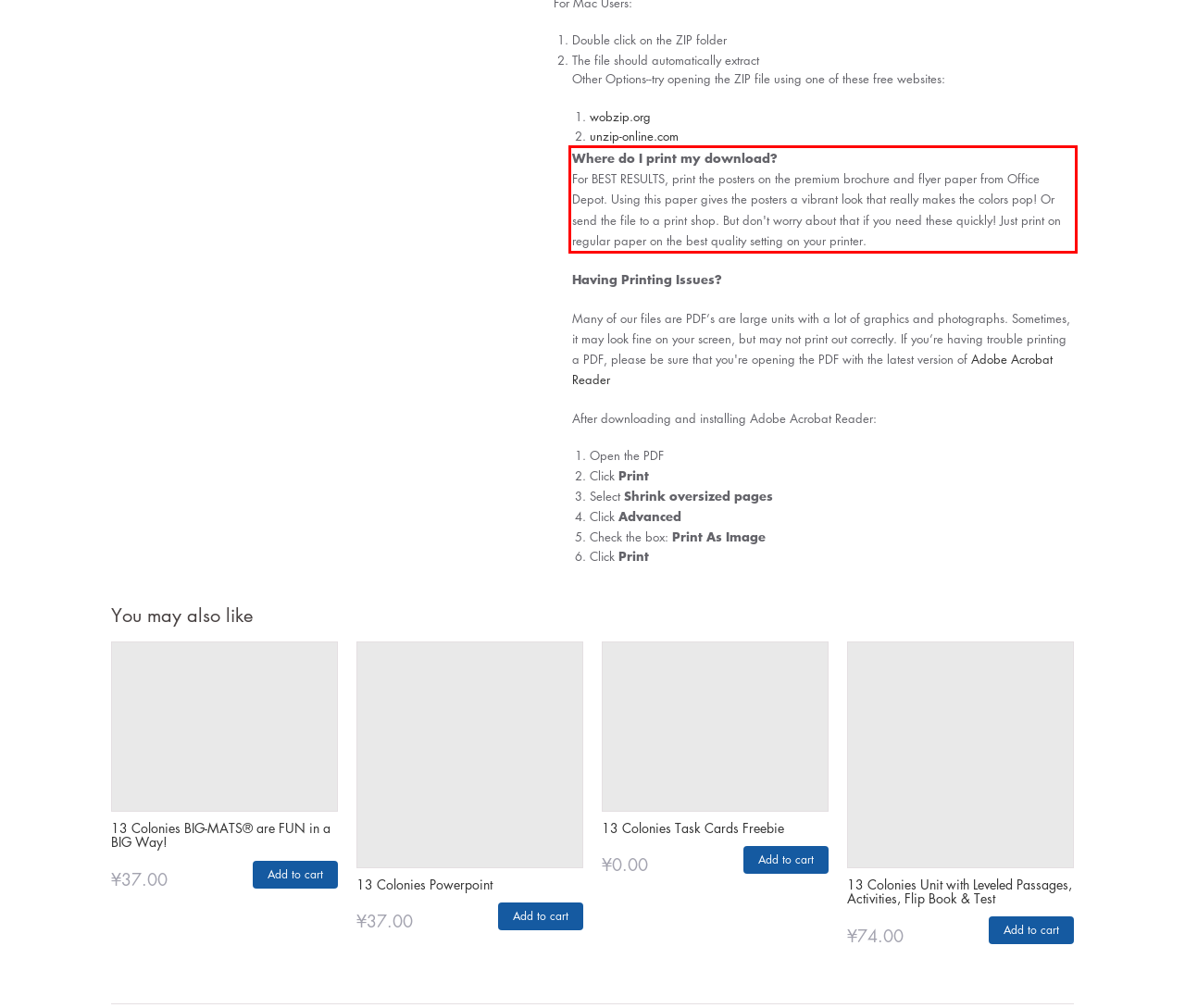Locate the red bounding box in the provided webpage screenshot and use OCR to determine the text content inside it.

Where do I print my download? For BEST RESULTS, print the posters on the premium brochure and flyer paper from Office Depot. Using this paper gives the posters a vibrant look that really makes the colors pop! Or send the file to a print shop. But don't worry about that if you need these quickly! Just print on regular paper on the best quality setting on your printer.